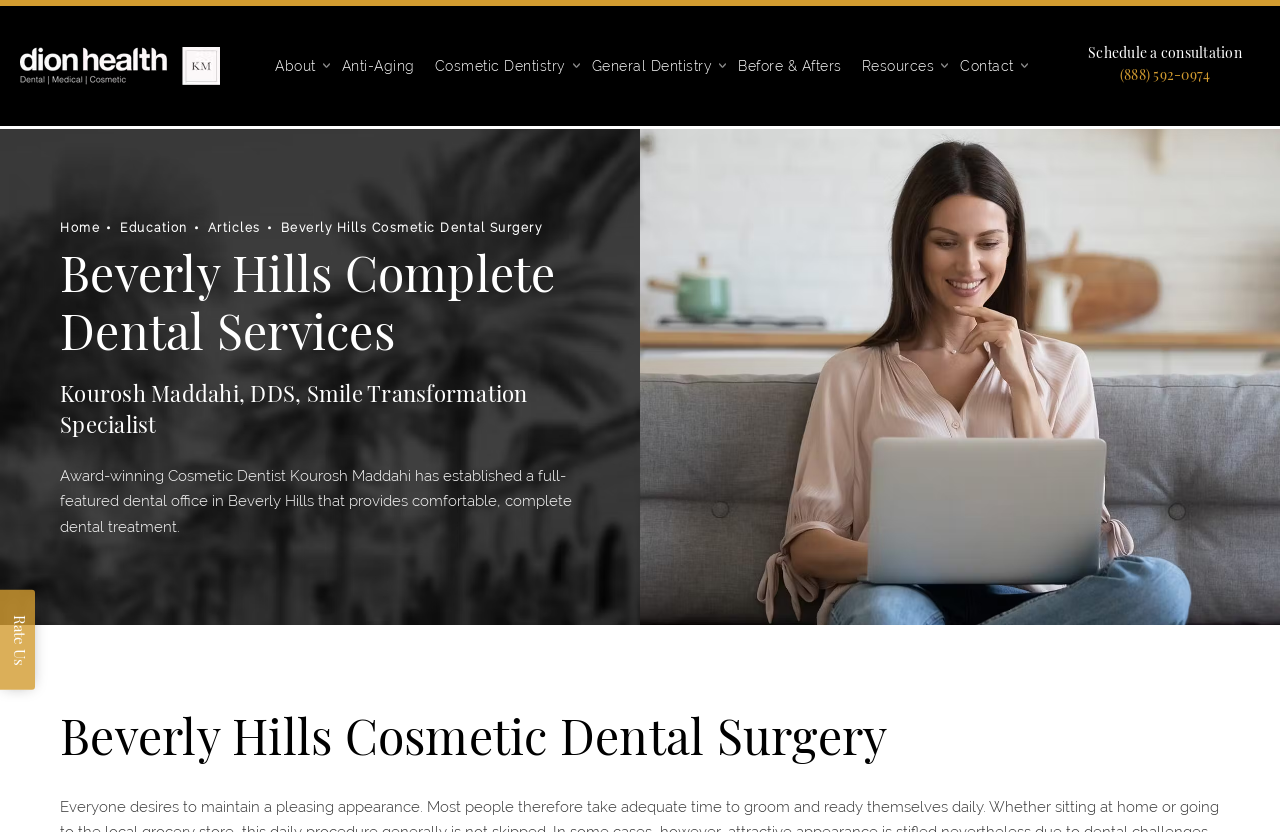Can you find the bounding box coordinates for the element that needs to be clicked to execute this instruction: "Explore the About section"? The coordinates should be given as four float numbers between 0 and 1, i.e., [left, top, right, bottom].

[0.207, 0.066, 0.259, 0.093]